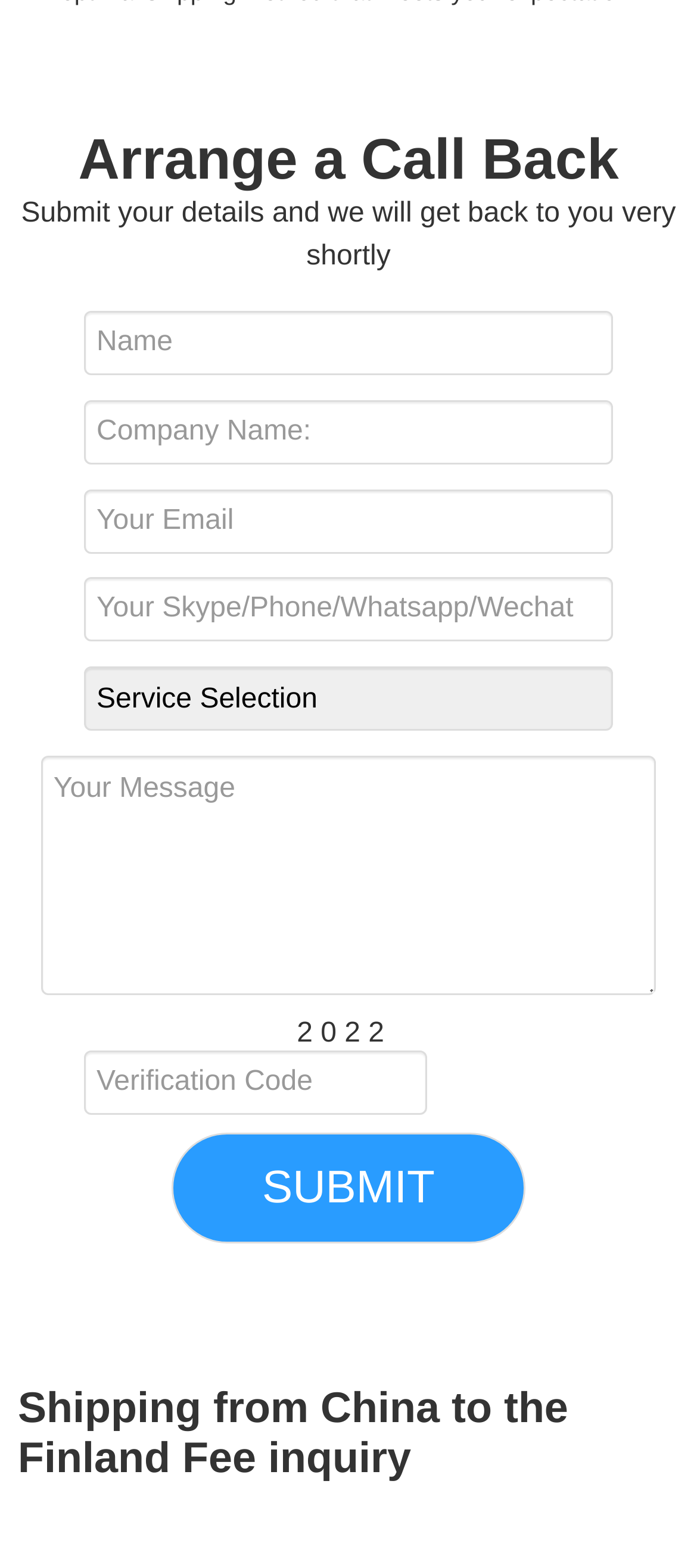Determine the bounding box coordinates of the clickable element to complete this instruction: "Enter the verification code". Provide the coordinates in the format of four float numbers between 0 and 1, [left, top, right, bottom].

[0.121, 0.67, 0.614, 0.711]